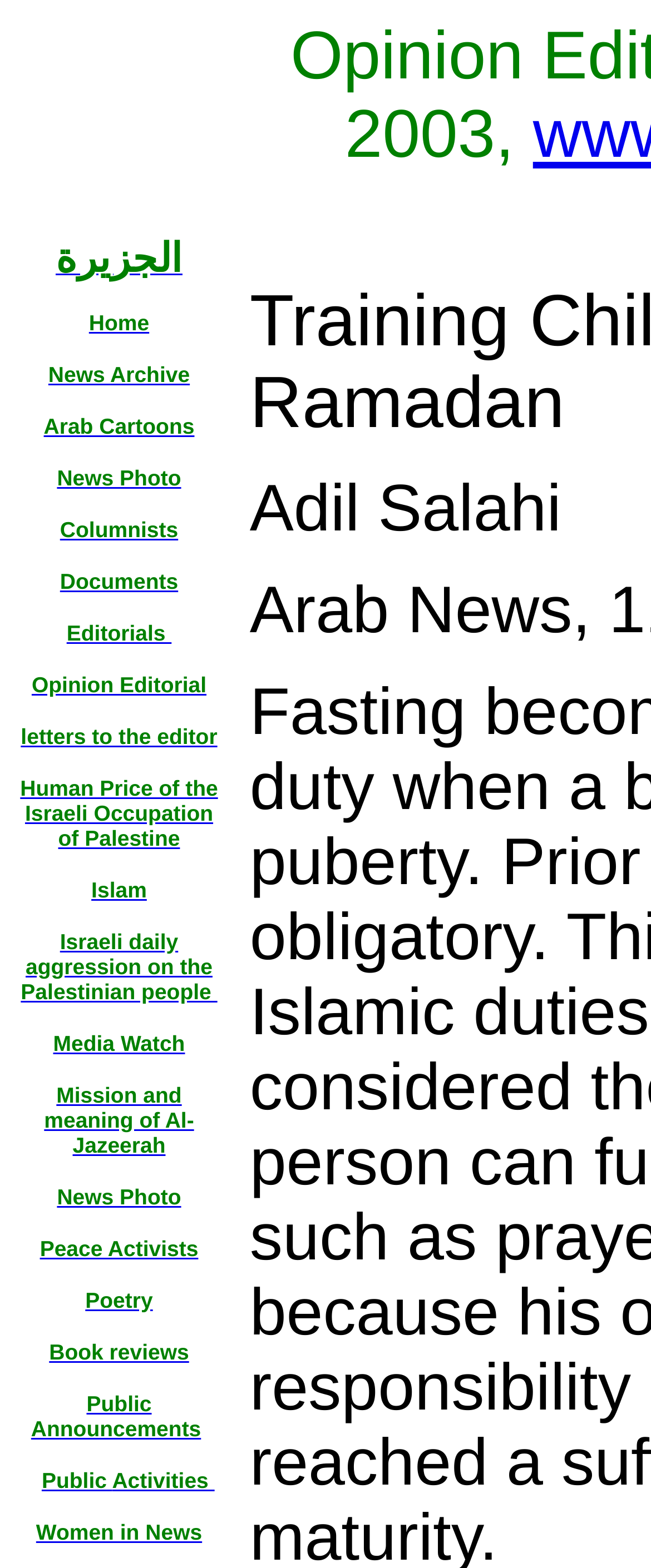Locate the bounding box coordinates of the element I should click to achieve the following instruction: "Contact via +86 028-68969596".

None